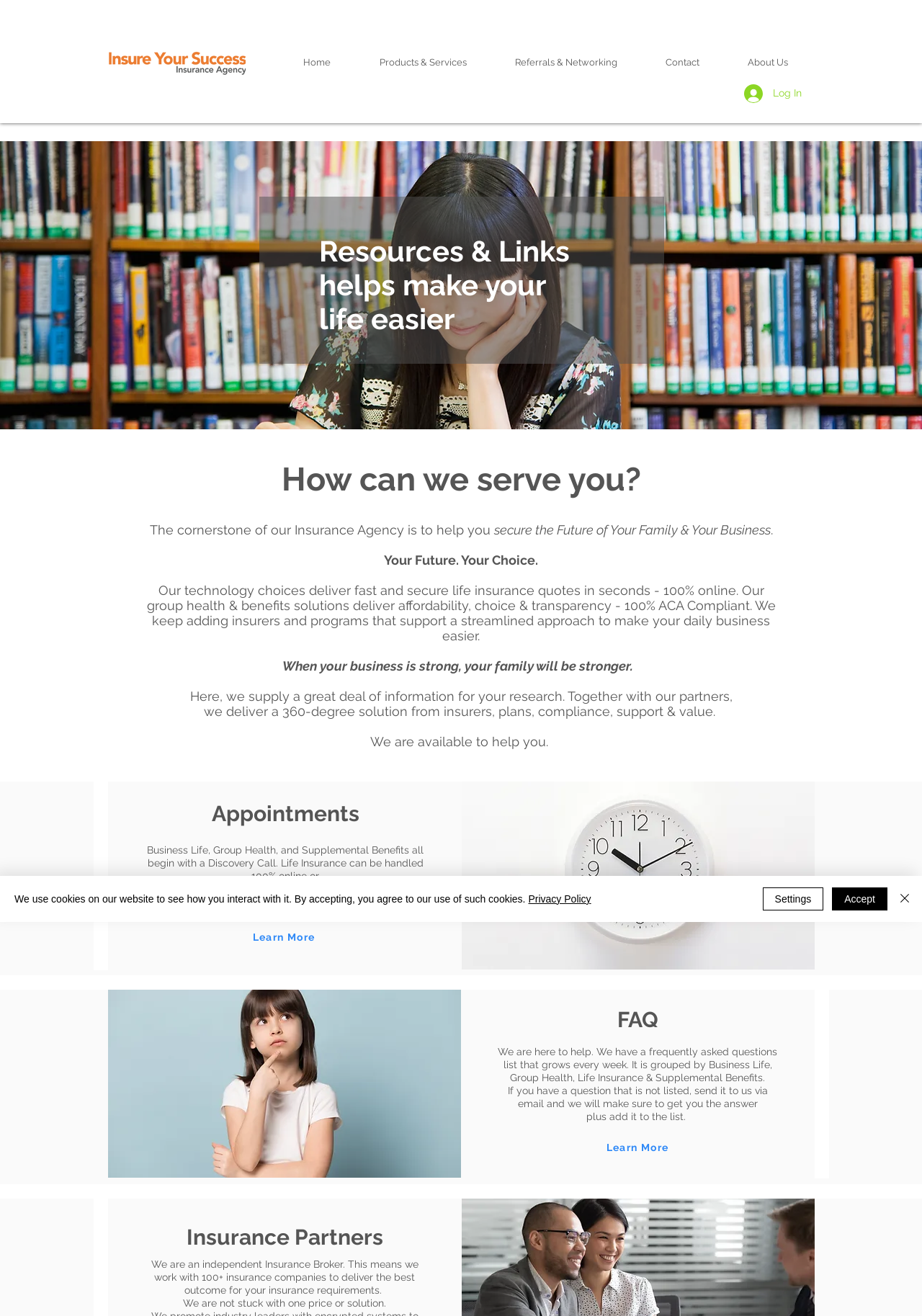Could you locate the bounding box coordinates for the section that should be clicked to accomplish this task: "Rate this article as not helpful".

None